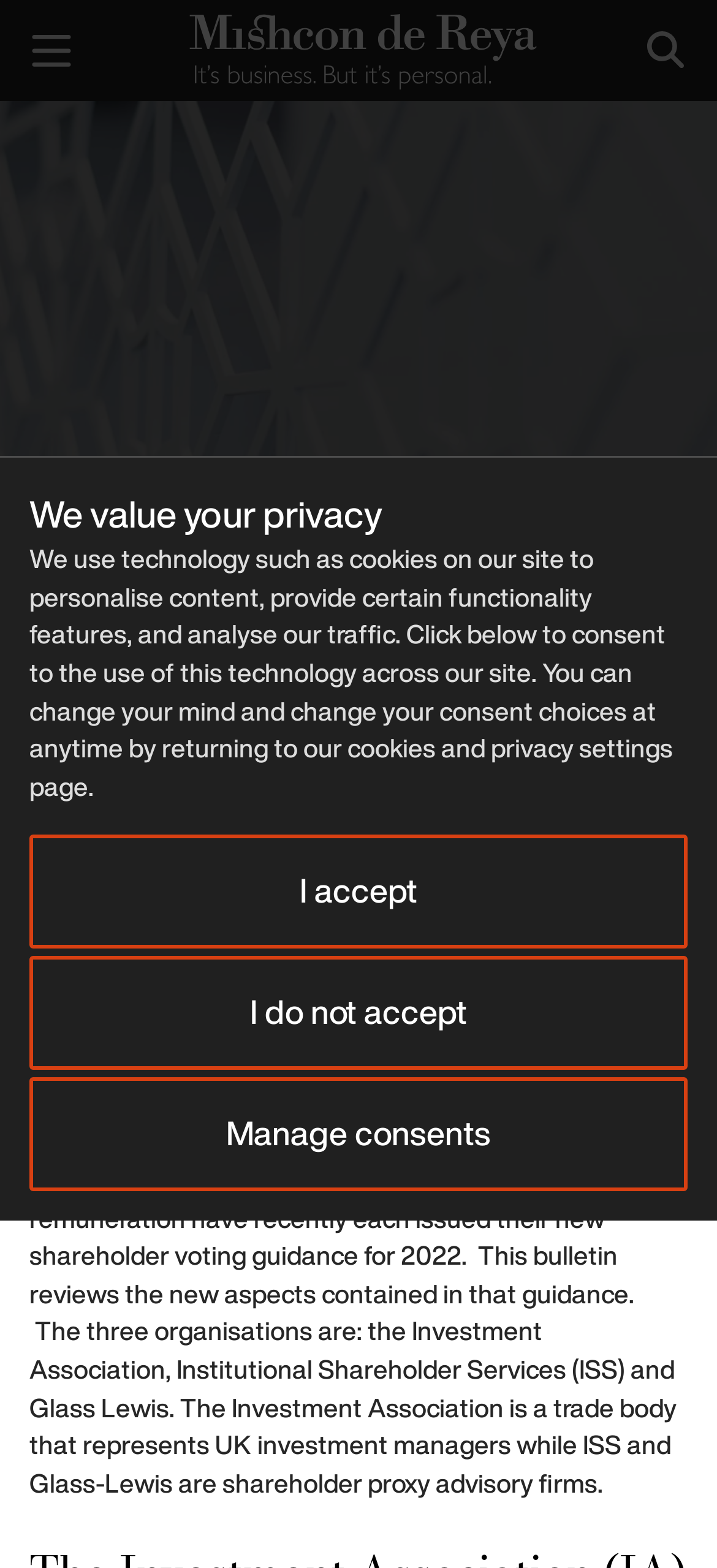Extract the main heading text from the webpage.

Executive remuneration 2022 – updated voting guidance for listed UK companies